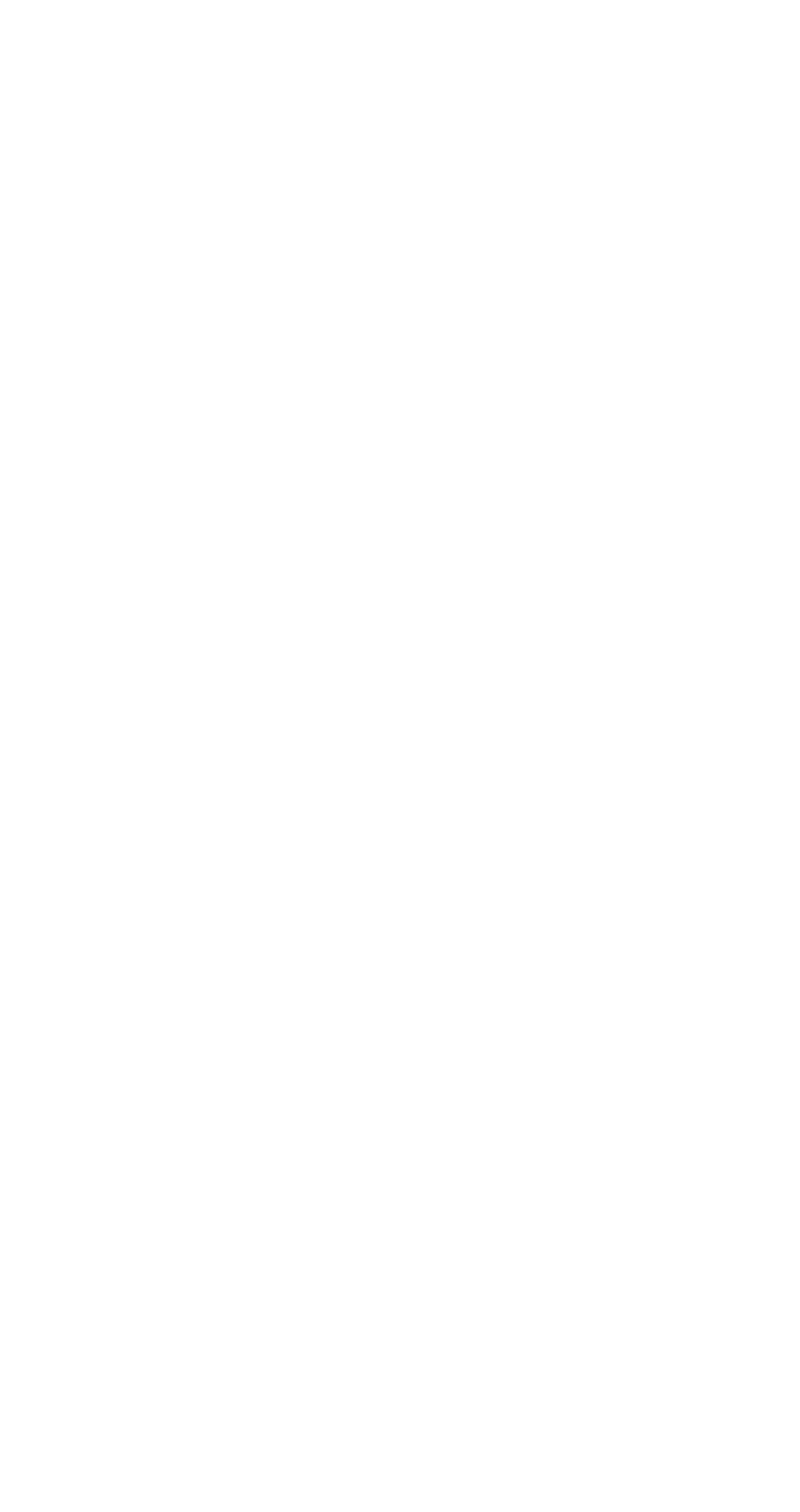What is the phone number of Waterville Primary?
Observe the image and answer the question with a one-word or short phrase response.

0191 6918500